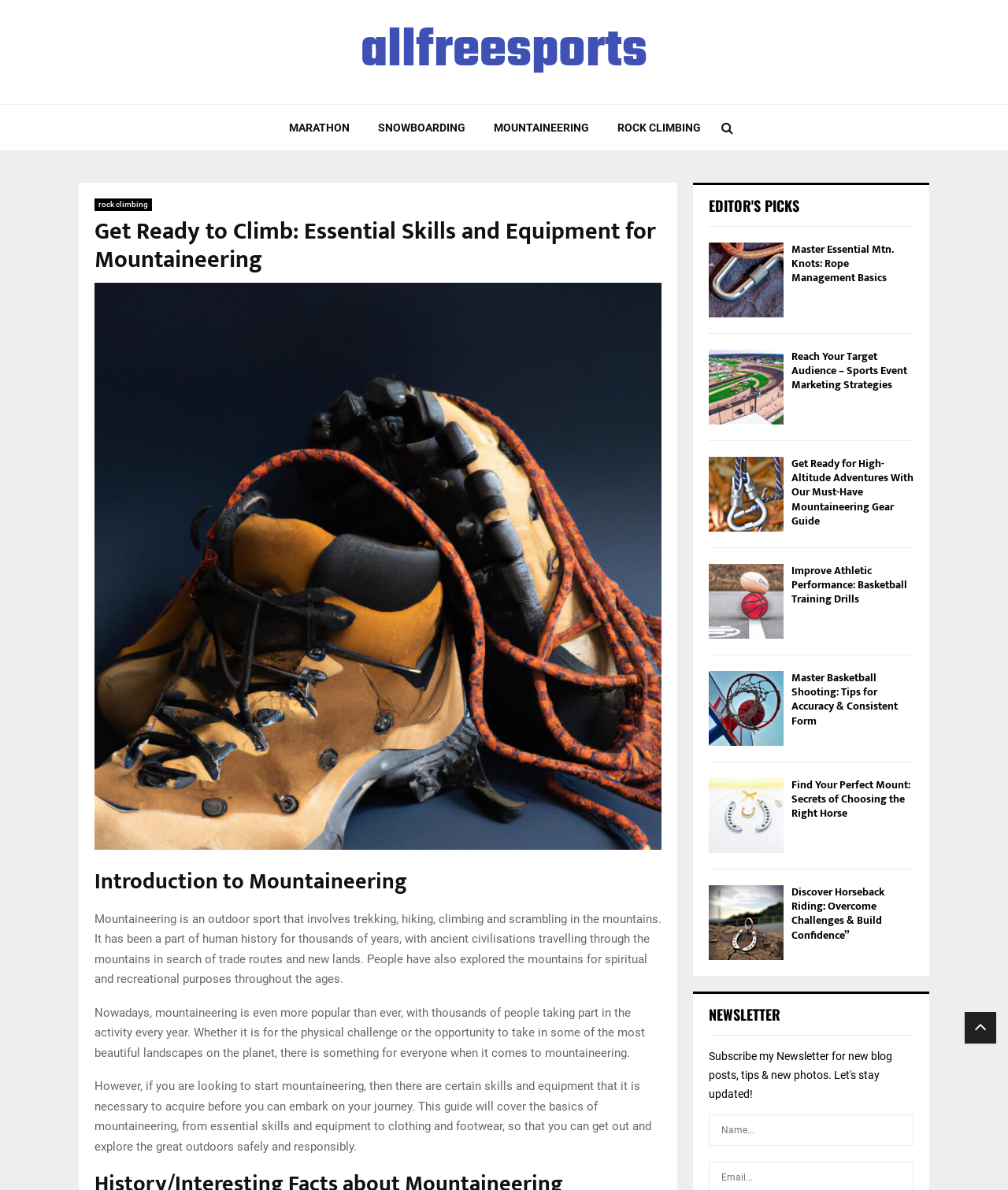Locate the bounding box coordinates of the element I should click to achieve the following instruction: "Enter your name in the 'Name...' textbox".

[0.703, 0.936, 0.906, 0.963]